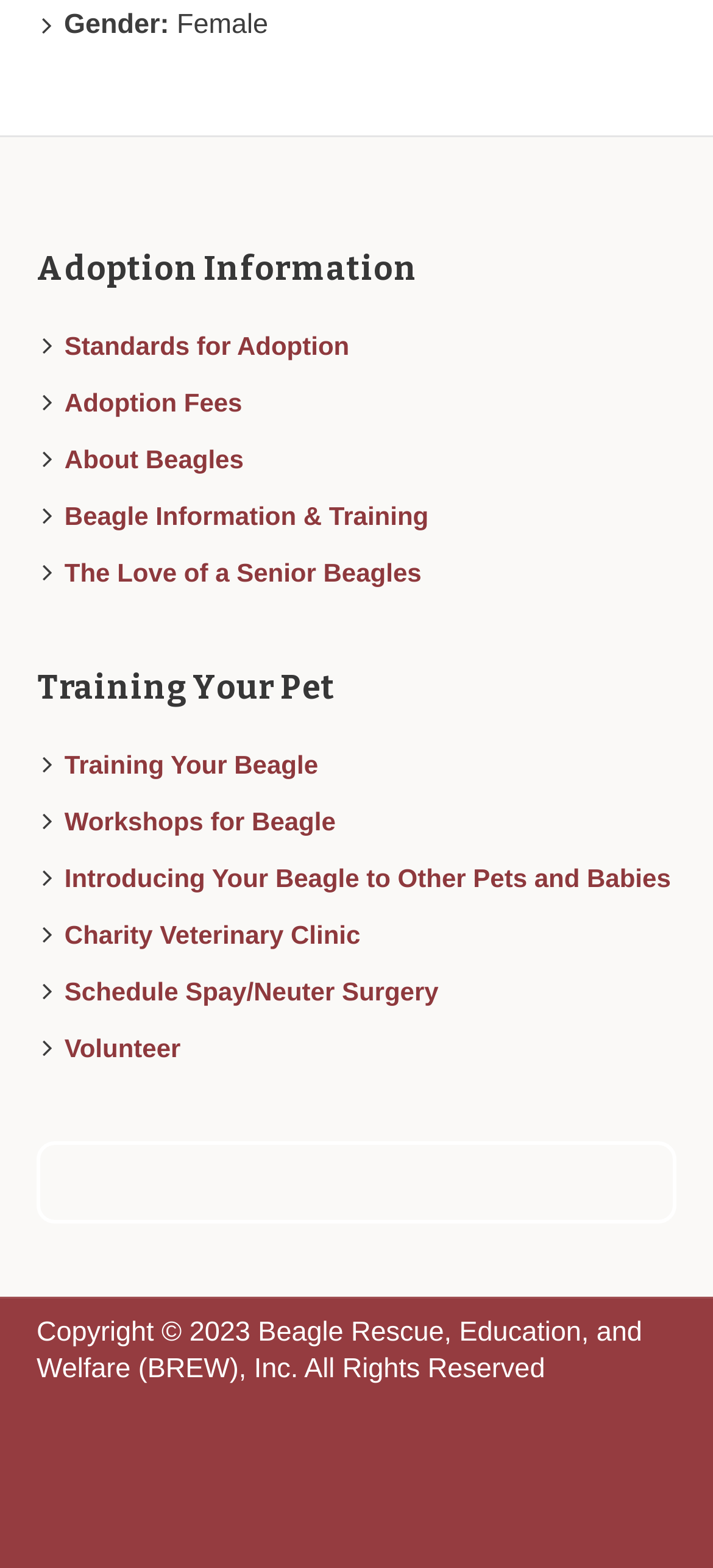Please determine the bounding box coordinates of the area that needs to be clicked to complete this task: 'Read TB publications'. The coordinates must be four float numbers between 0 and 1, formatted as [left, top, right, bottom].

None